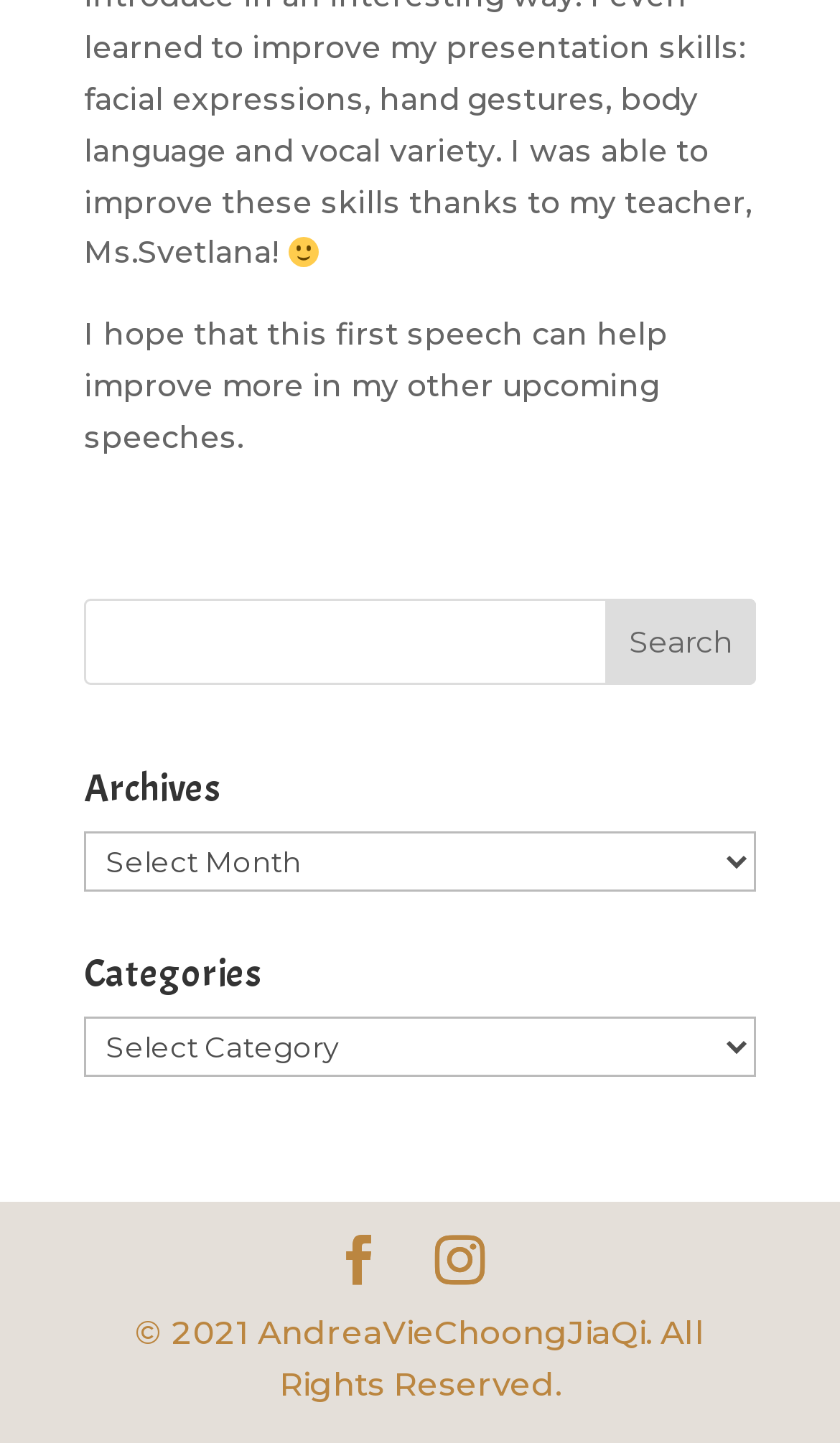Identify the bounding box coordinates for the UI element described by the following text: "name="s"". Provide the coordinates as four float numbers between 0 and 1, in the format [left, top, right, bottom].

[0.1, 0.414, 0.9, 0.474]